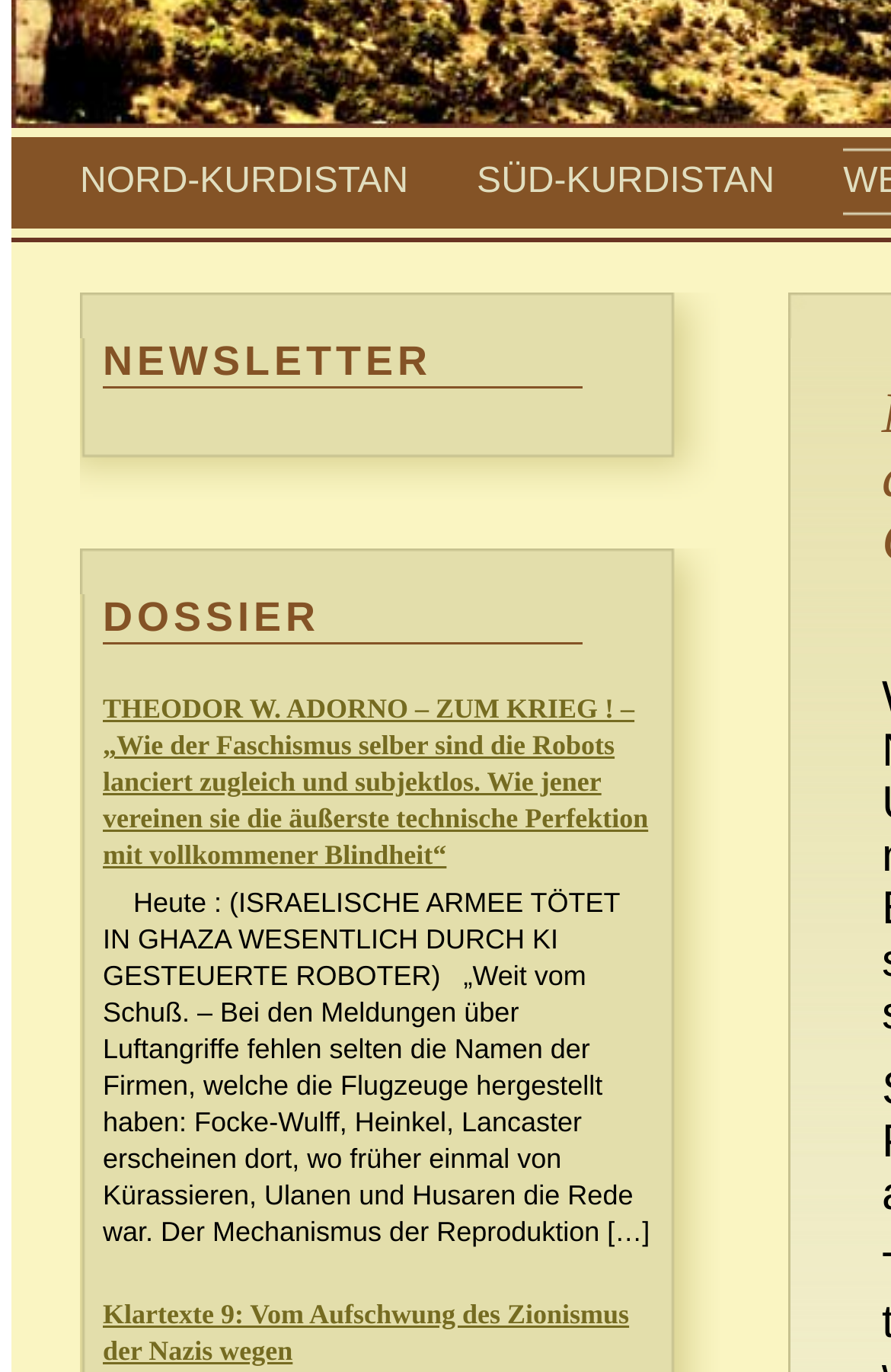Given the element description Süd-Kurdistan, predict the bounding box coordinates for the UI element in the webpage screenshot. The format should be (top-left x, top-left y, bottom-right x, bottom-right y), and the values should be between 0 and 1.

[0.535, 0.118, 0.869, 0.147]